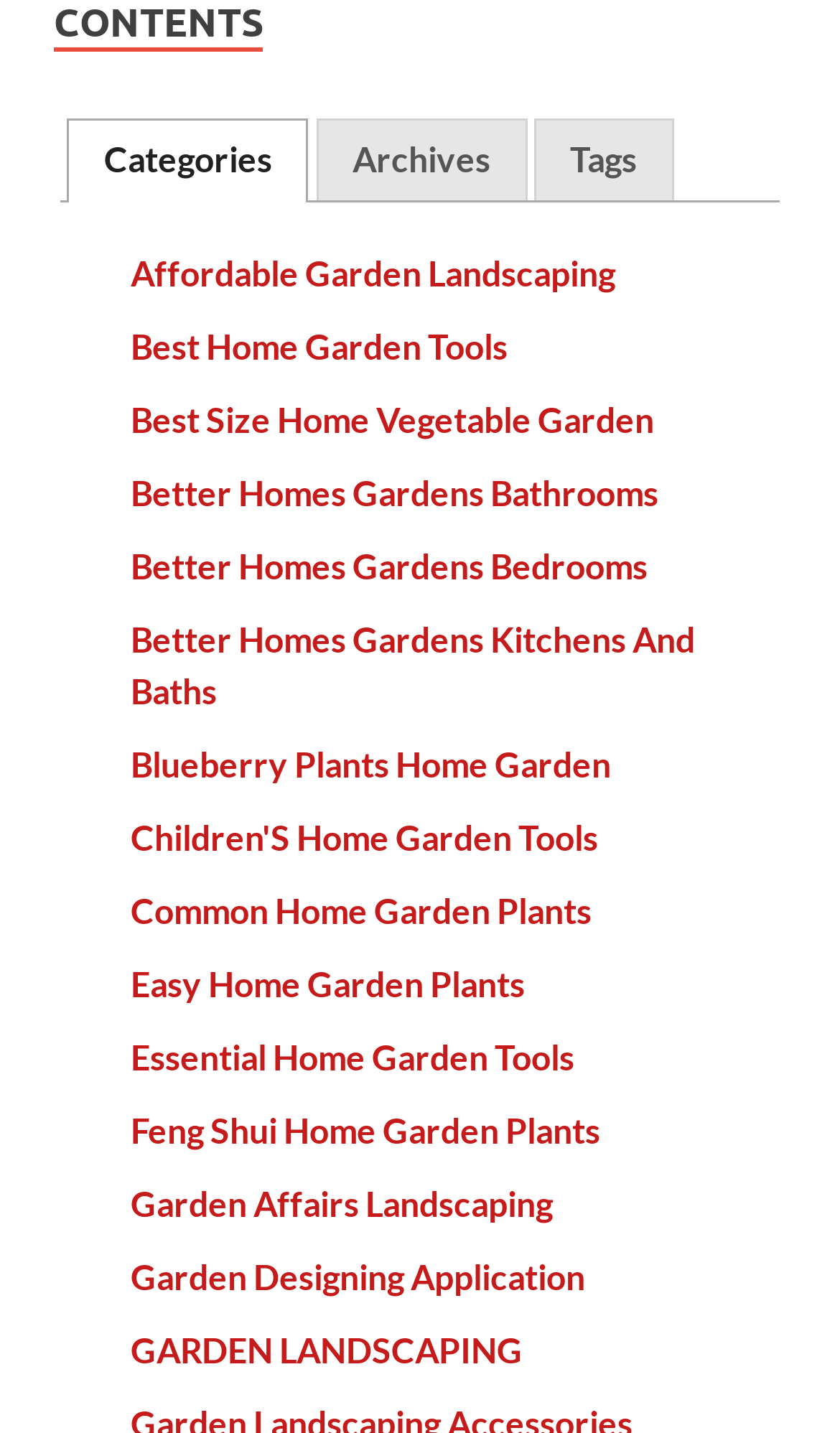Using a single word or phrase, answer the following question: 
What is the second link in the list?

Best Home Garden Tools